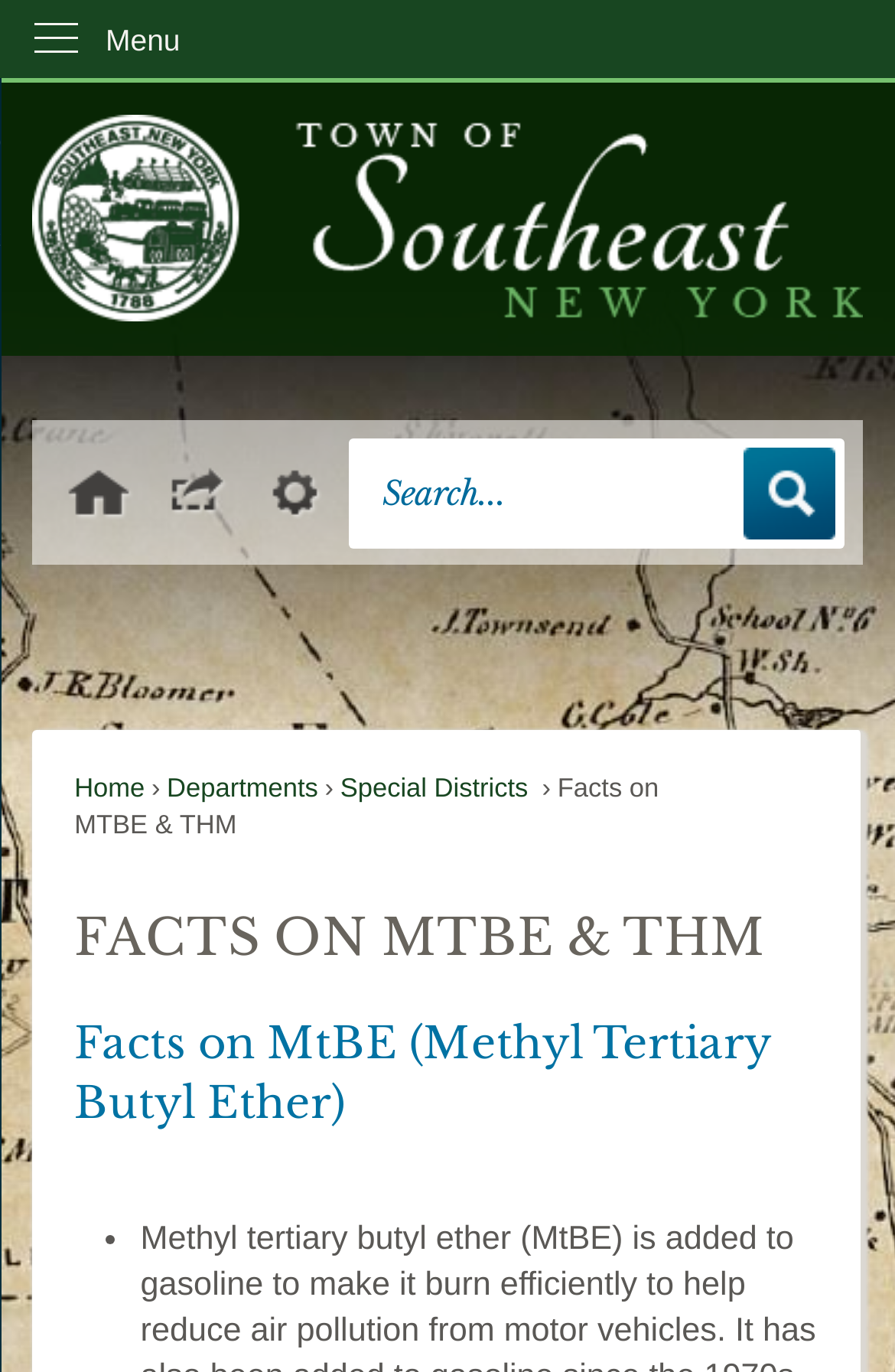Find the bounding box coordinates of the area that needs to be clicked in order to achieve the following instruction: "Go to the home page". The coordinates should be specified as four float numbers between 0 and 1, i.e., [left, top, right, bottom].

[0.083, 0.565, 0.162, 0.585]